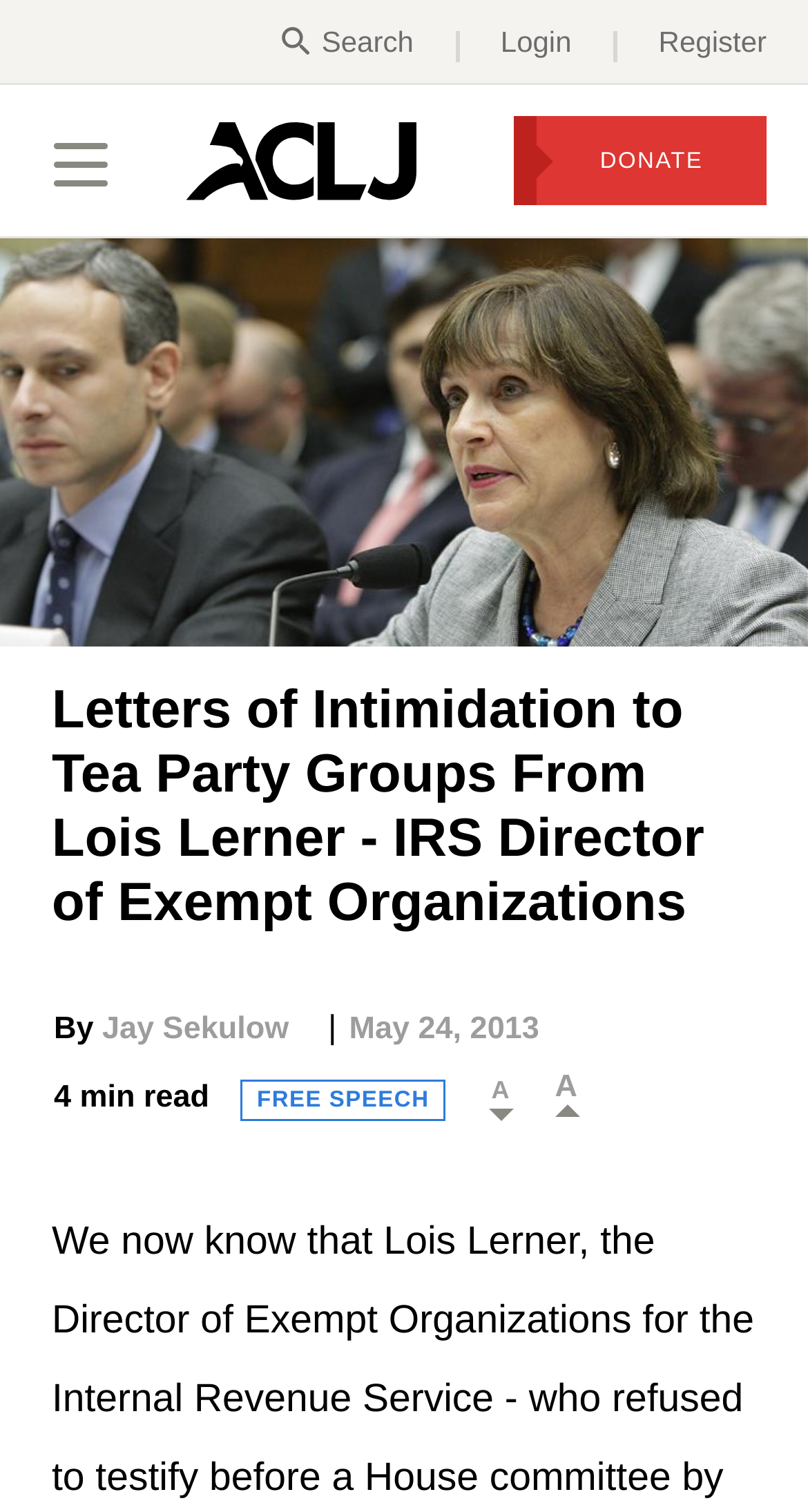Provide the bounding box coordinates of the HTML element this sentence describes: "$mbp="/"$mbp="/"".

[0.136, 0.077, 0.61, 0.135]